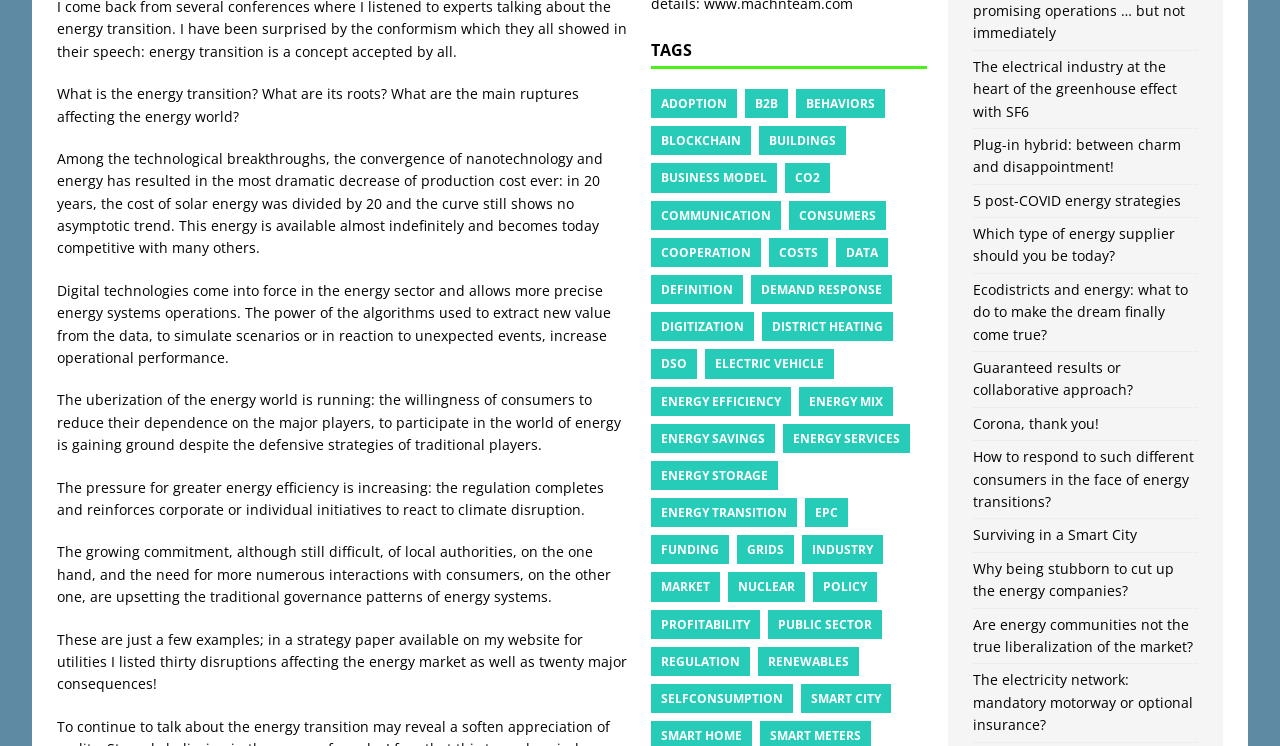Locate the bounding box coordinates of the clickable region to complete the following instruction: "Check the article '5 post-COVID energy strategies'."

[0.76, 0.256, 0.922, 0.281]